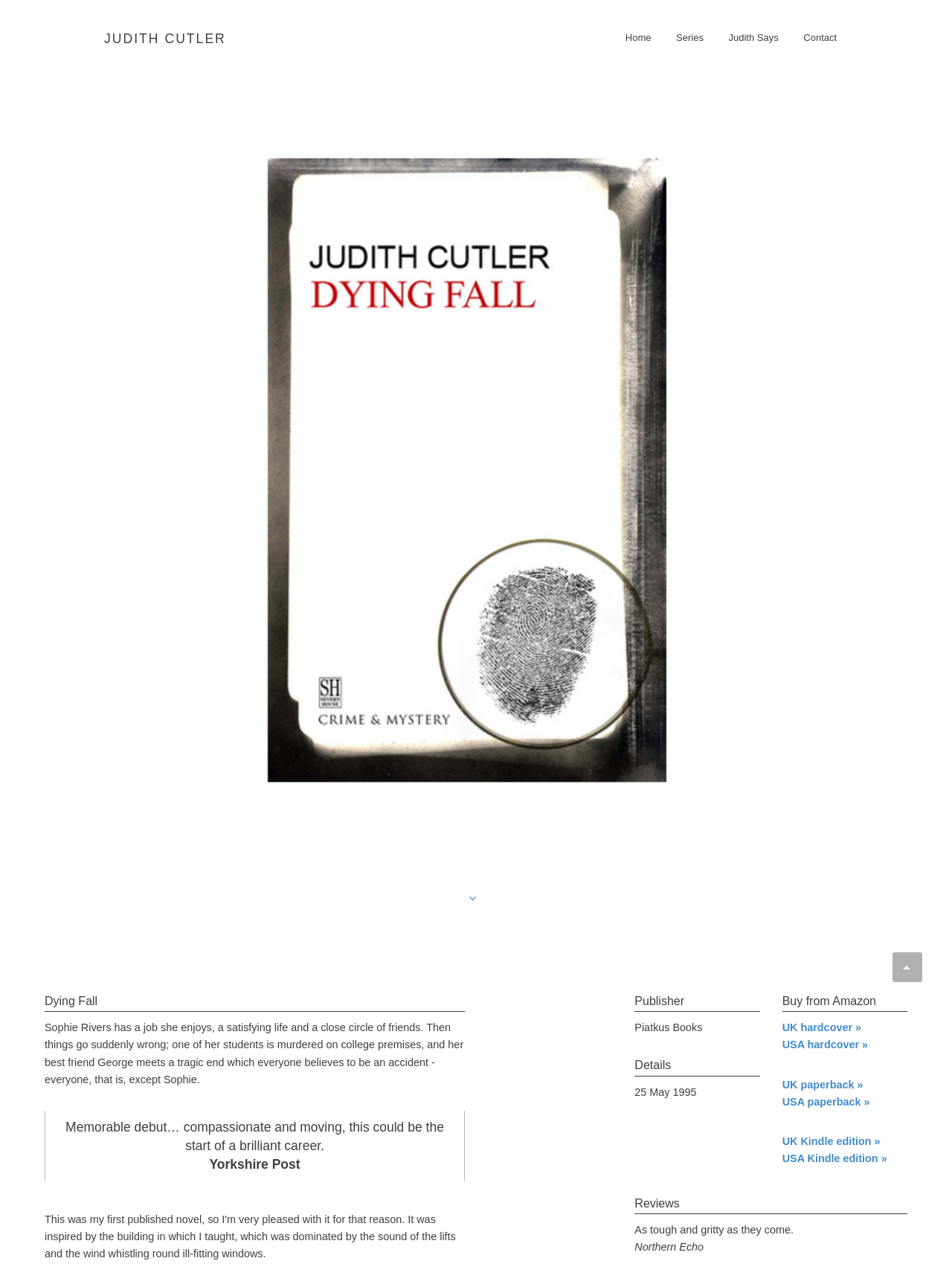Please answer the following question using a single word or phrase: How many reviews are listed for the book 'Dying Fall'?

2